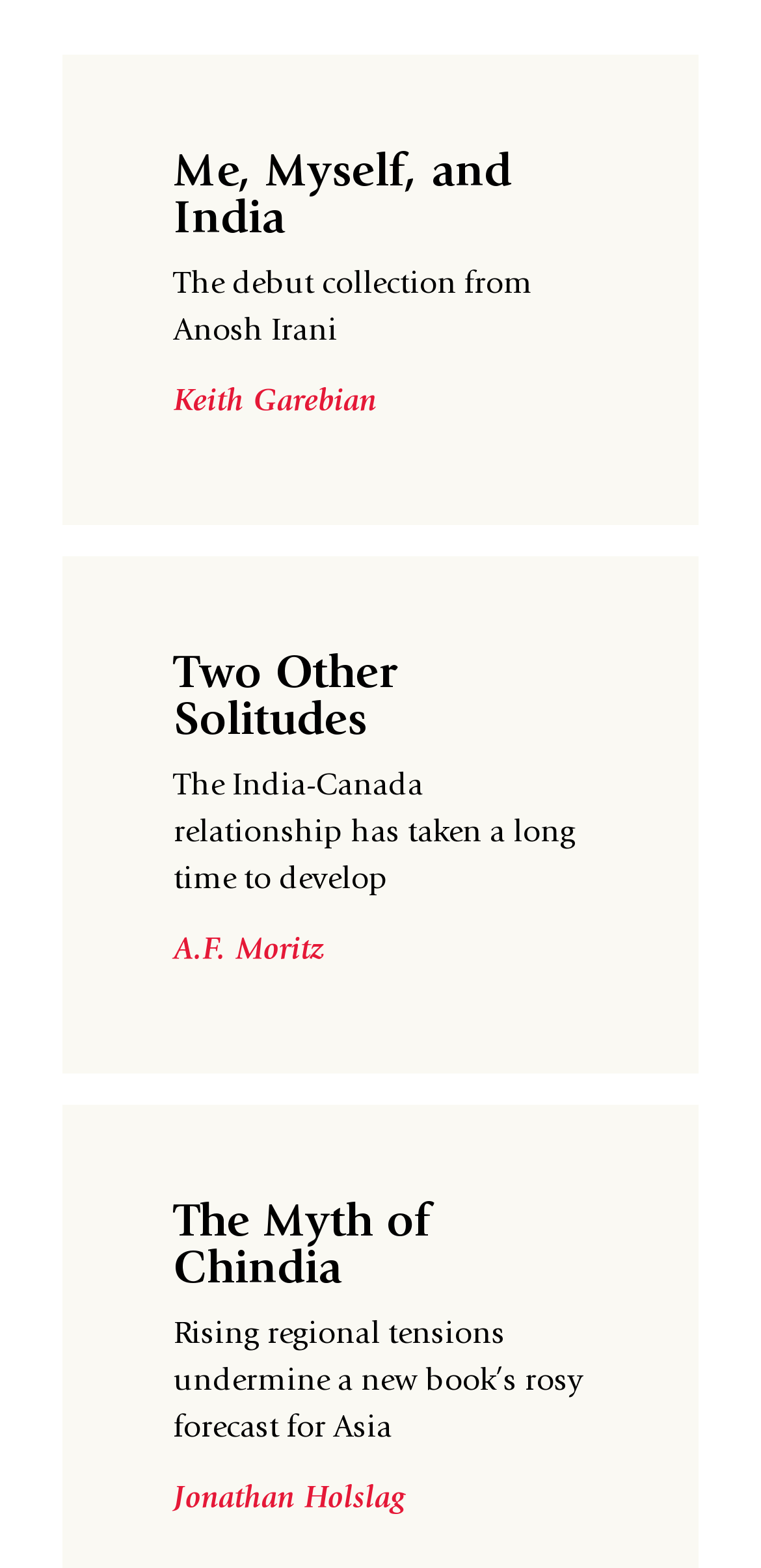Refer to the screenshot and answer the following question in detail:
How many authors are mentioned?

I counted the number of links that are likely author names, which are 'Keith Garebian', 'A.F. Moritz', 'Jonathan Holslag', and 'Anosh Irani'. There are 4 authors mentioned.